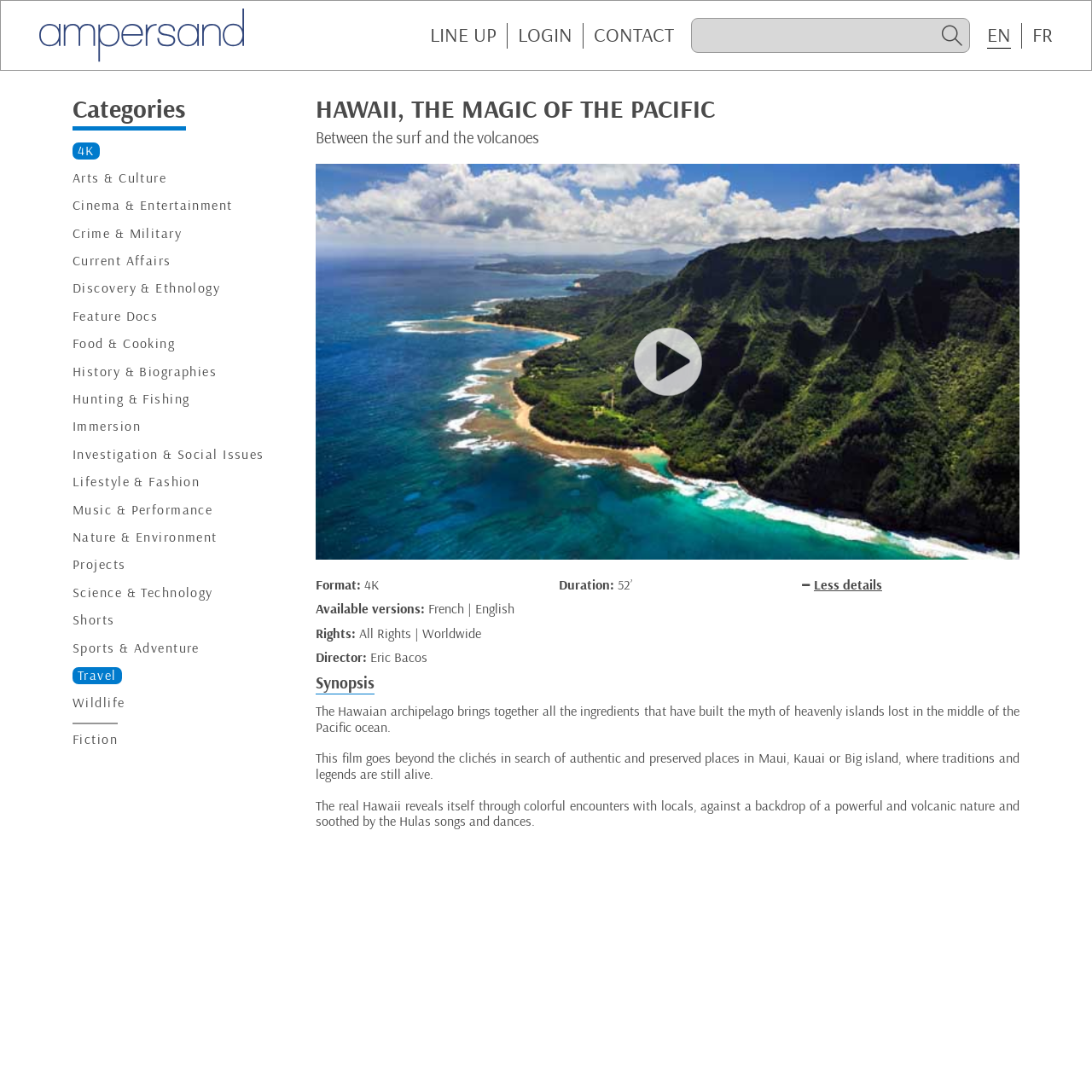What is the name of the director of the video 'HAWAII, THE MAGIC OF THE PACIFIC'?
Give a comprehensive and detailed explanation for the question.

The text 'Director:' is followed by 'Eric Bacos', which indicates that Eric Bacos is the director of the video 'HAWAII, THE MAGIC OF THE PACIFIC'.